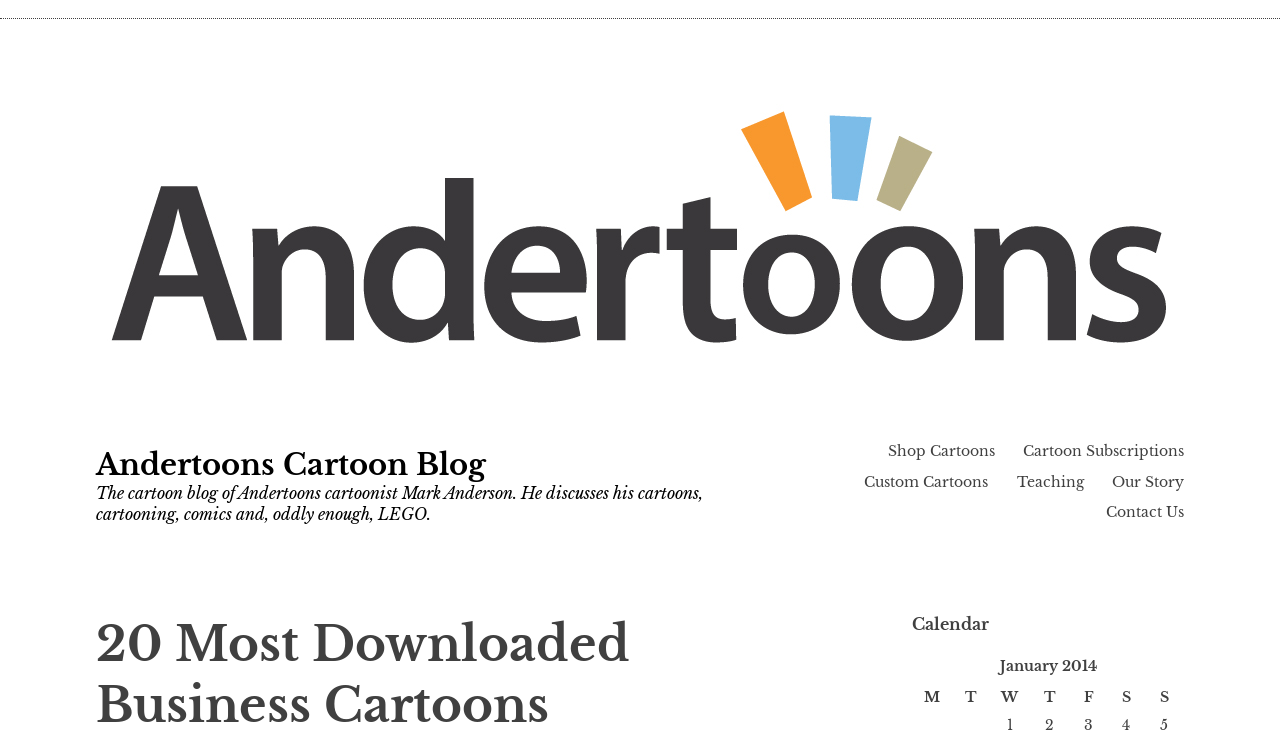Please provide the bounding box coordinates for the element that needs to be clicked to perform the instruction: "Learn about Lead Partners". The coordinates must consist of four float numbers between 0 and 1, formatted as [left, top, right, bottom].

None